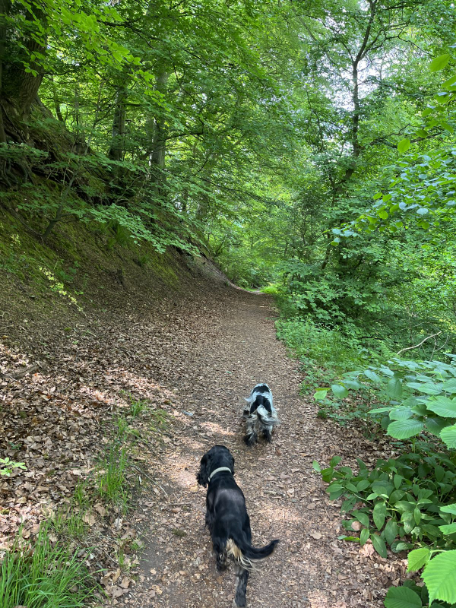Explain what is happening in the image with elaborate details.

This serene image captures two dogs enjoying a joyful walk along a winding path nestled in a lush, green woodland. The sun filters gently through the canopy above, illuminating the vibrant leaves and creating a tranquil atmosphere. The trail, lined with fallen leaves and surrounded by dense foliage, invites exploration, reflecting the natural beauty of the area. This picturesque setting is part of the dog-friendly walking opportunities available near Sunnyside Estate, showcasing the perfect environment for outdoor adventures with furry companions. Whether it's a leisurely stroll or an energetic romp, this woodland path offers the ideal backdrop for memorable moments with pets.